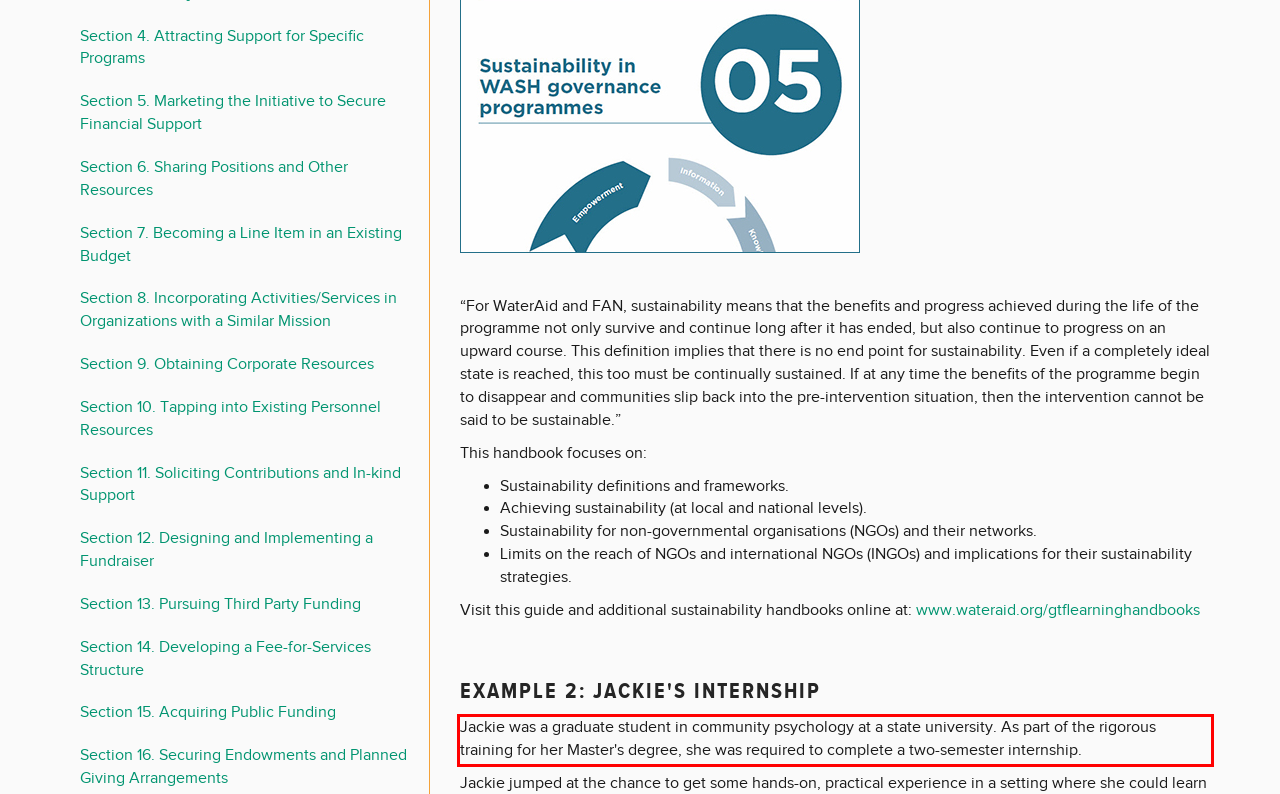With the provided screenshot of a webpage, locate the red bounding box and perform OCR to extract the text content inside it.

Jackie was a graduate student in community psychology at a state university. As part of the rigorous training for her Master's degree, she was required to complete a two-semester internship.